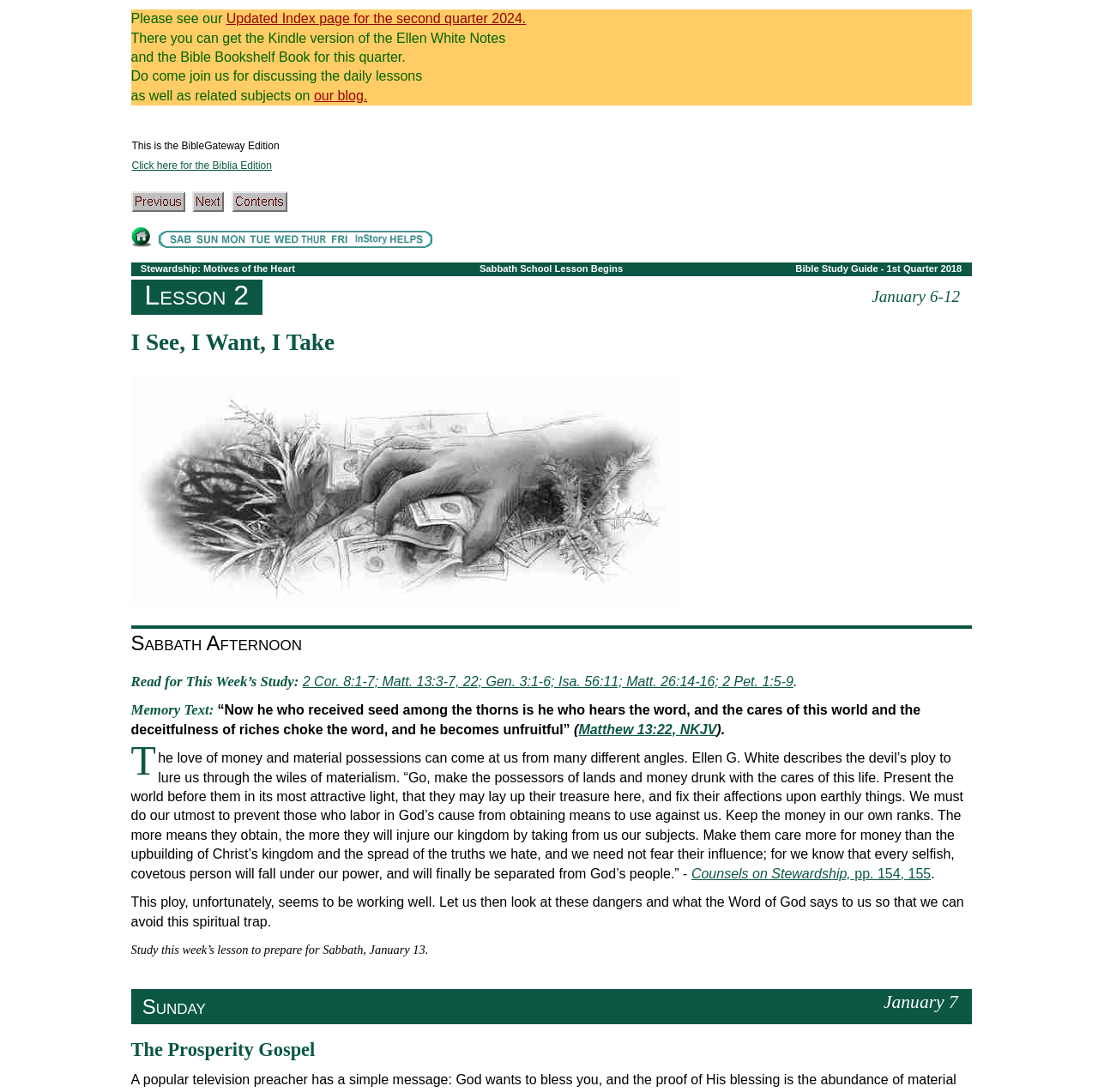Pinpoint the bounding box coordinates of the clickable area necessary to execute the following instruction: "Click the 'Home' link". The coordinates should be given as four float numbers between 0 and 1, namely [left, top, right, bottom].

[0.119, 0.216, 0.138, 0.229]